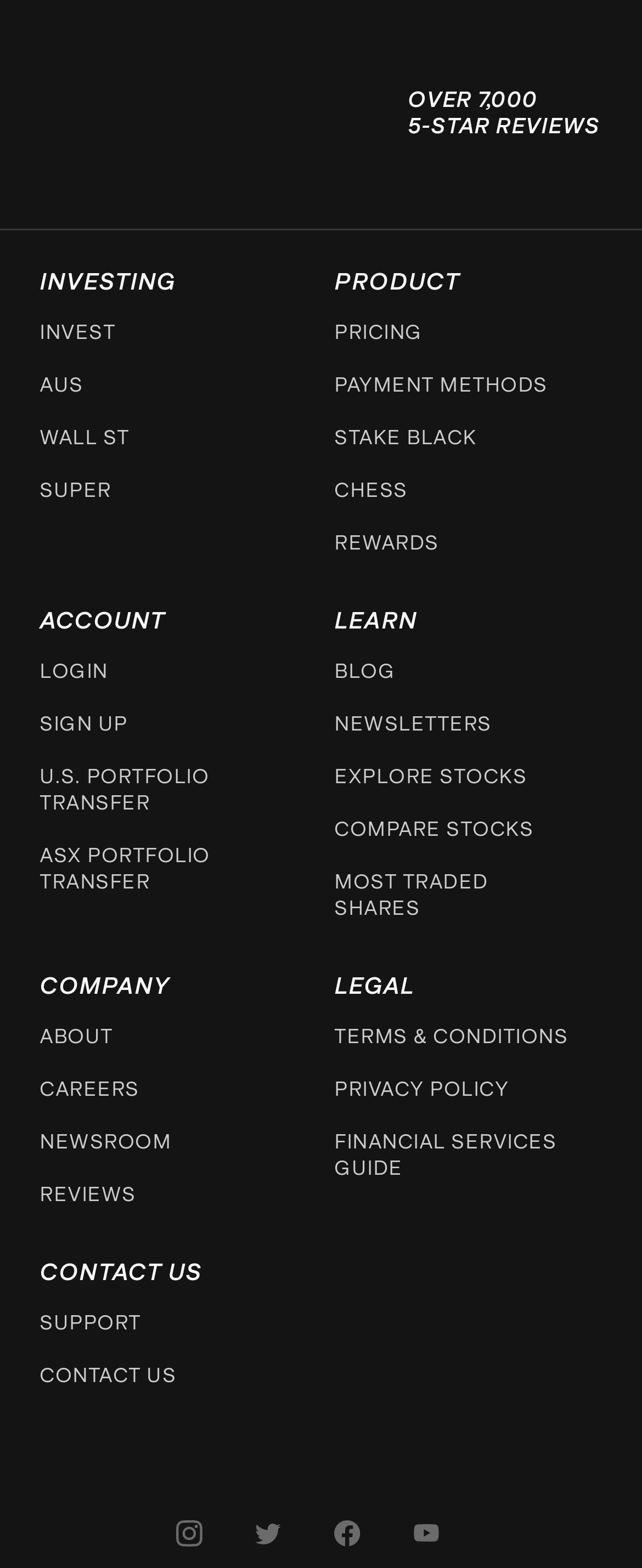What is the second link under the 'LEARN' heading? Please answer the question using a single word or phrase based on the image.

NEWSLETTERS